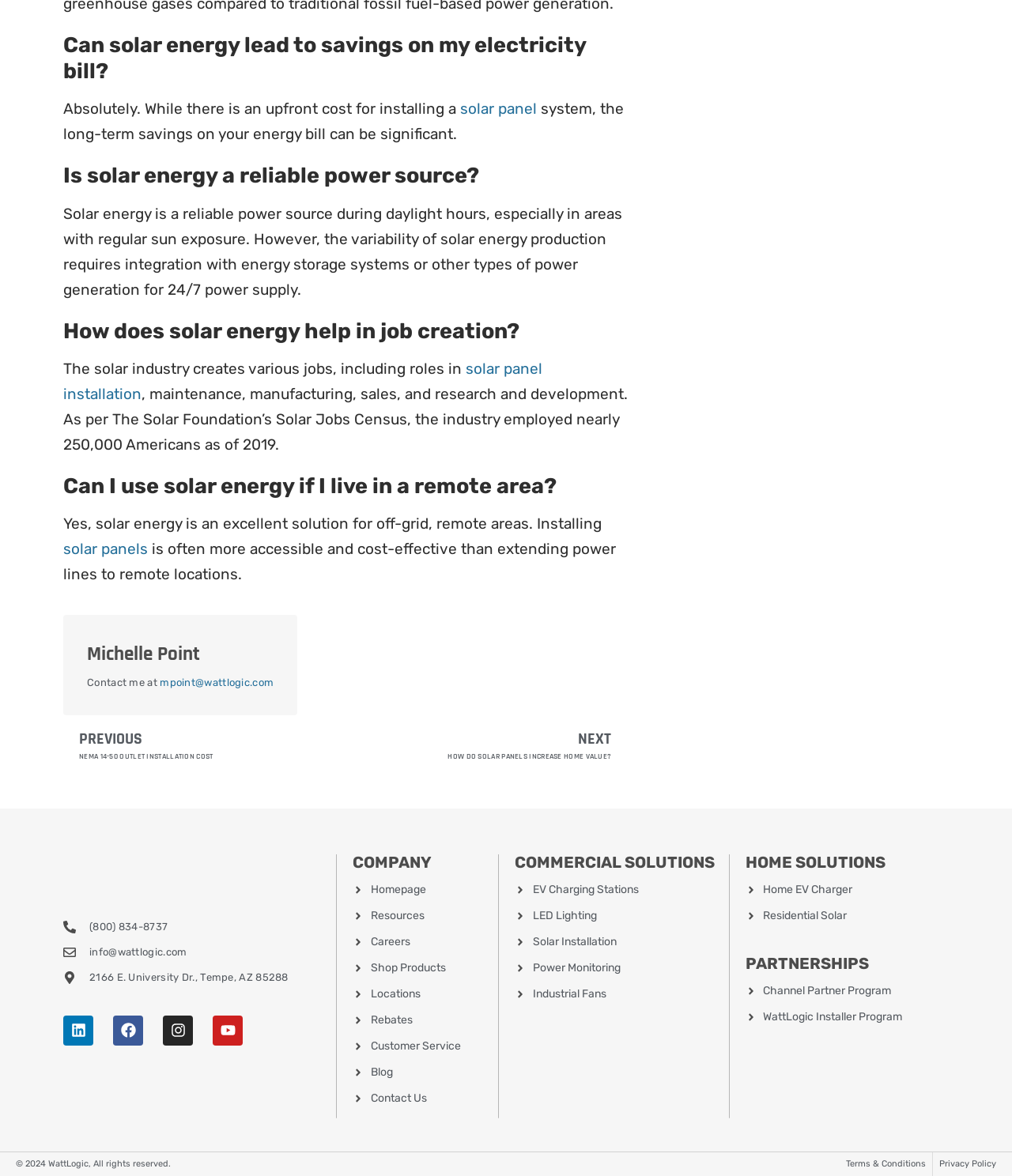Use a single word or phrase to answer the question:
What is the name of the company?

WattLogic